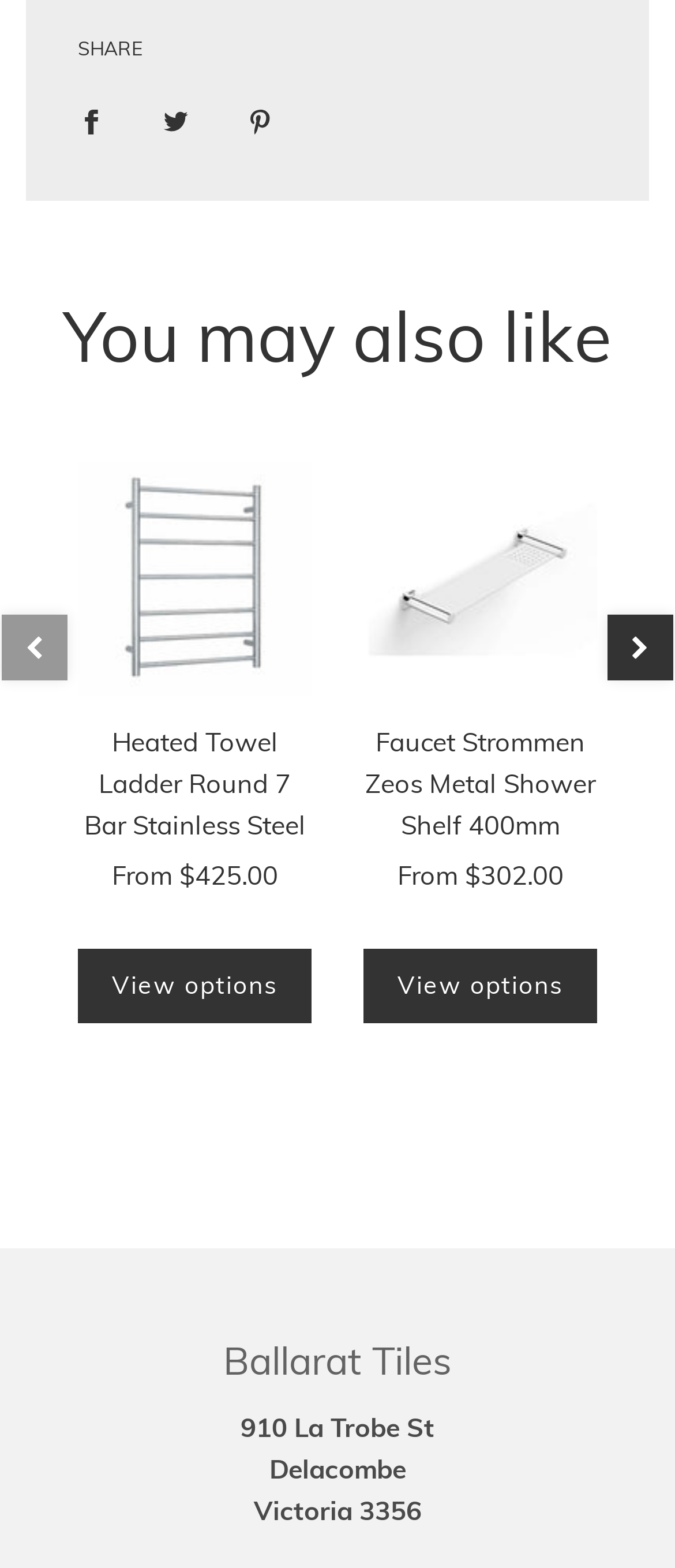Please determine the bounding box coordinates of the element's region to click for the following instruction: "Share on Facebook".

[0.077, 0.047, 0.192, 0.106]